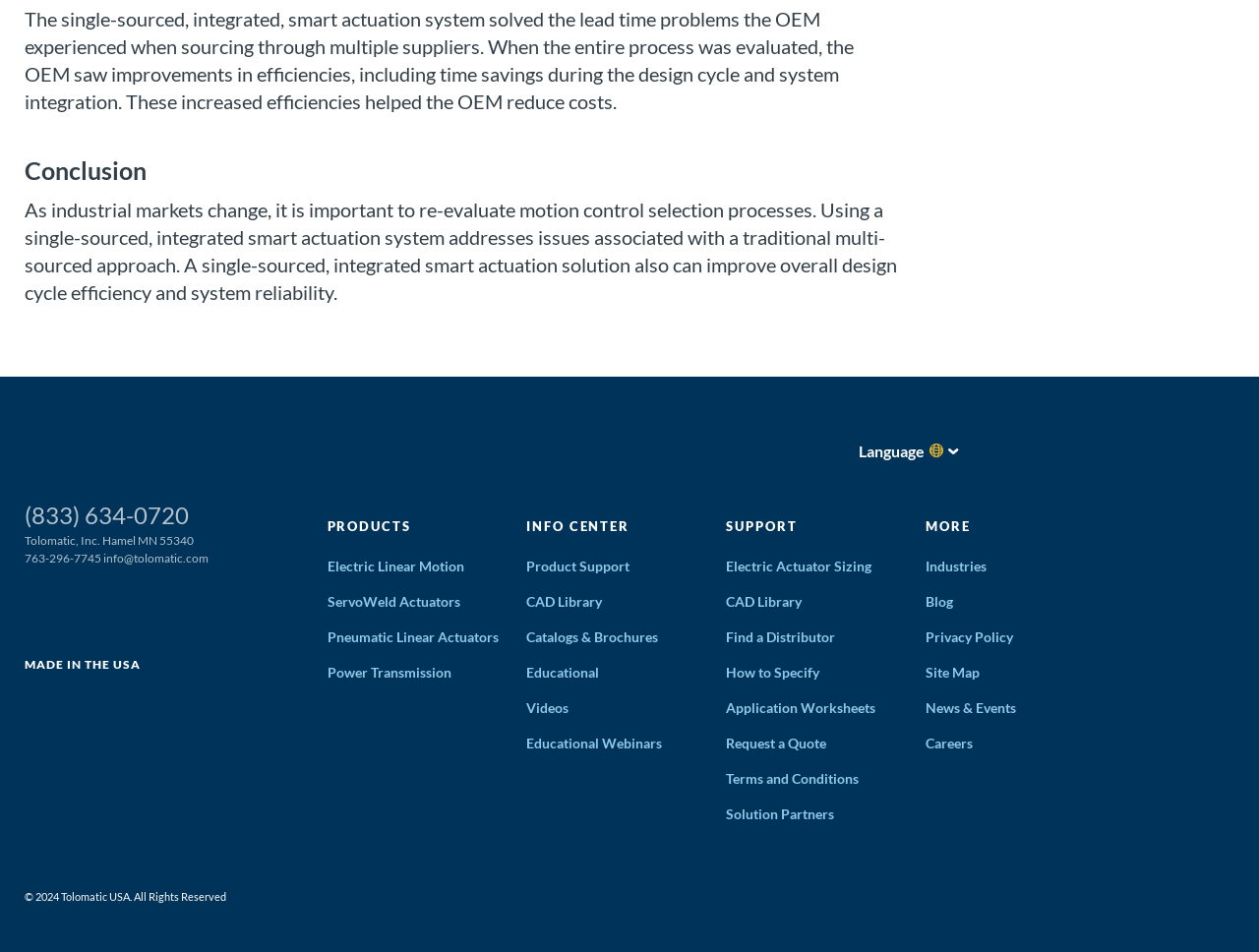Specify the bounding box coordinates of the area to click in order to follow the given instruction: "Visit Tolomatic's LinkedIn page."

[0.793, 0.448, 0.838, 0.499]